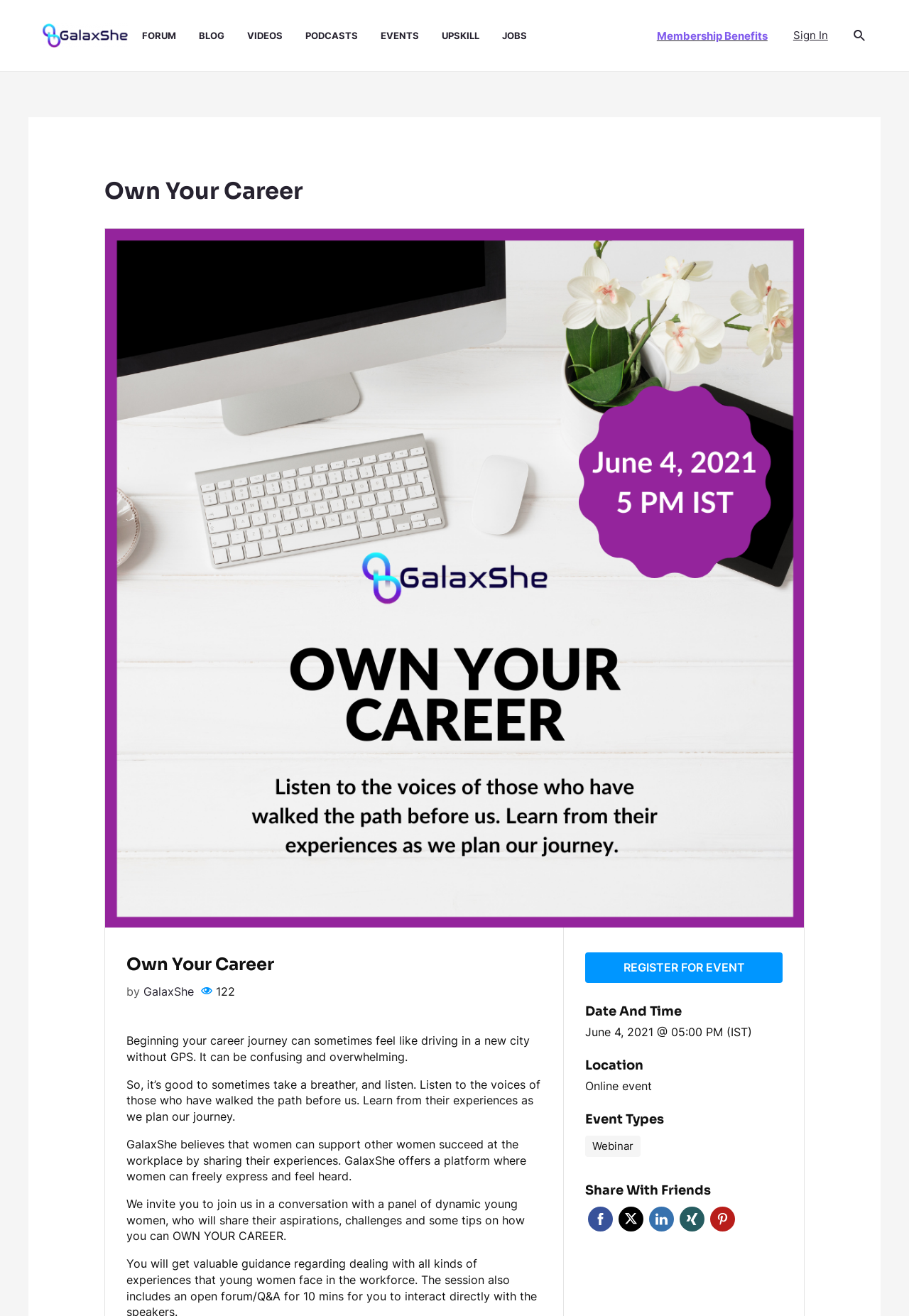Identify the bounding box for the given UI element using the description provided. Coordinates should be in the format (top-left x, top-left y, bottom-right x, bottom-right y) and must be between 0 and 1. Here is the description: Sign In

[0.873, 0.019, 0.911, 0.035]